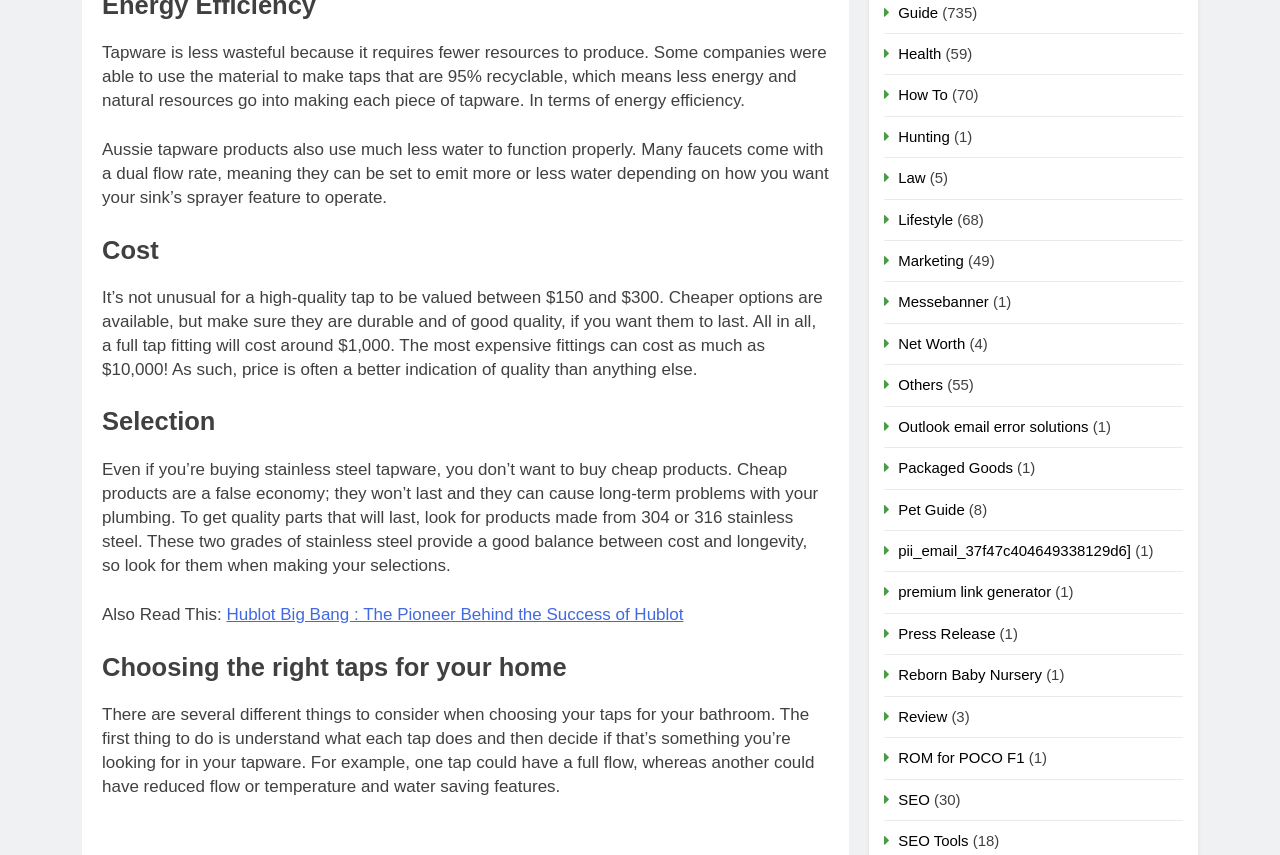Locate the bounding box coordinates of the element I should click to achieve the following instruction: "Click the 'Guide' link".

[0.702, 0.004, 0.733, 0.024]